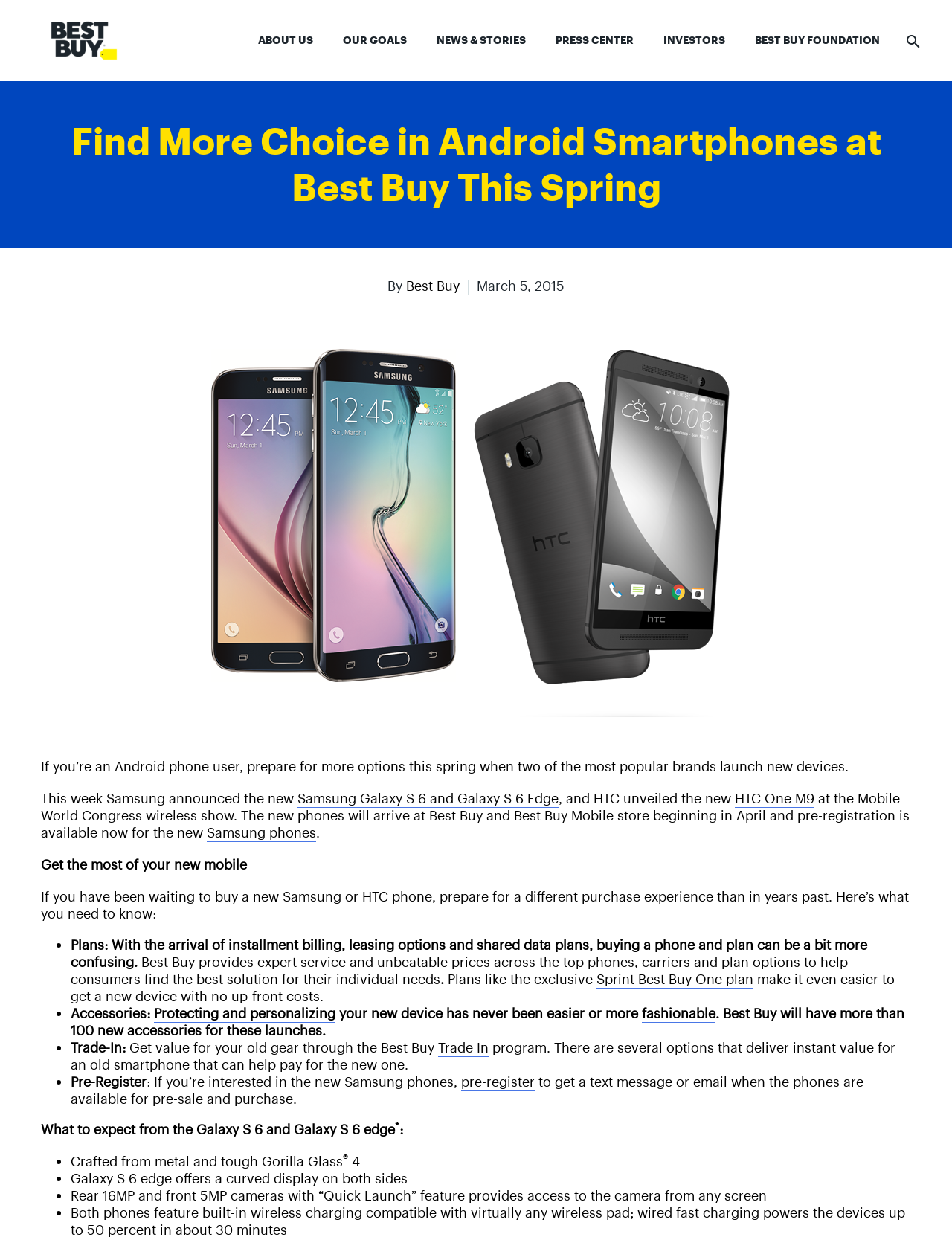Please identify the bounding box coordinates of the area I need to click to accomplish the following instruction: "Read the news story".

[0.043, 0.613, 0.891, 0.627]